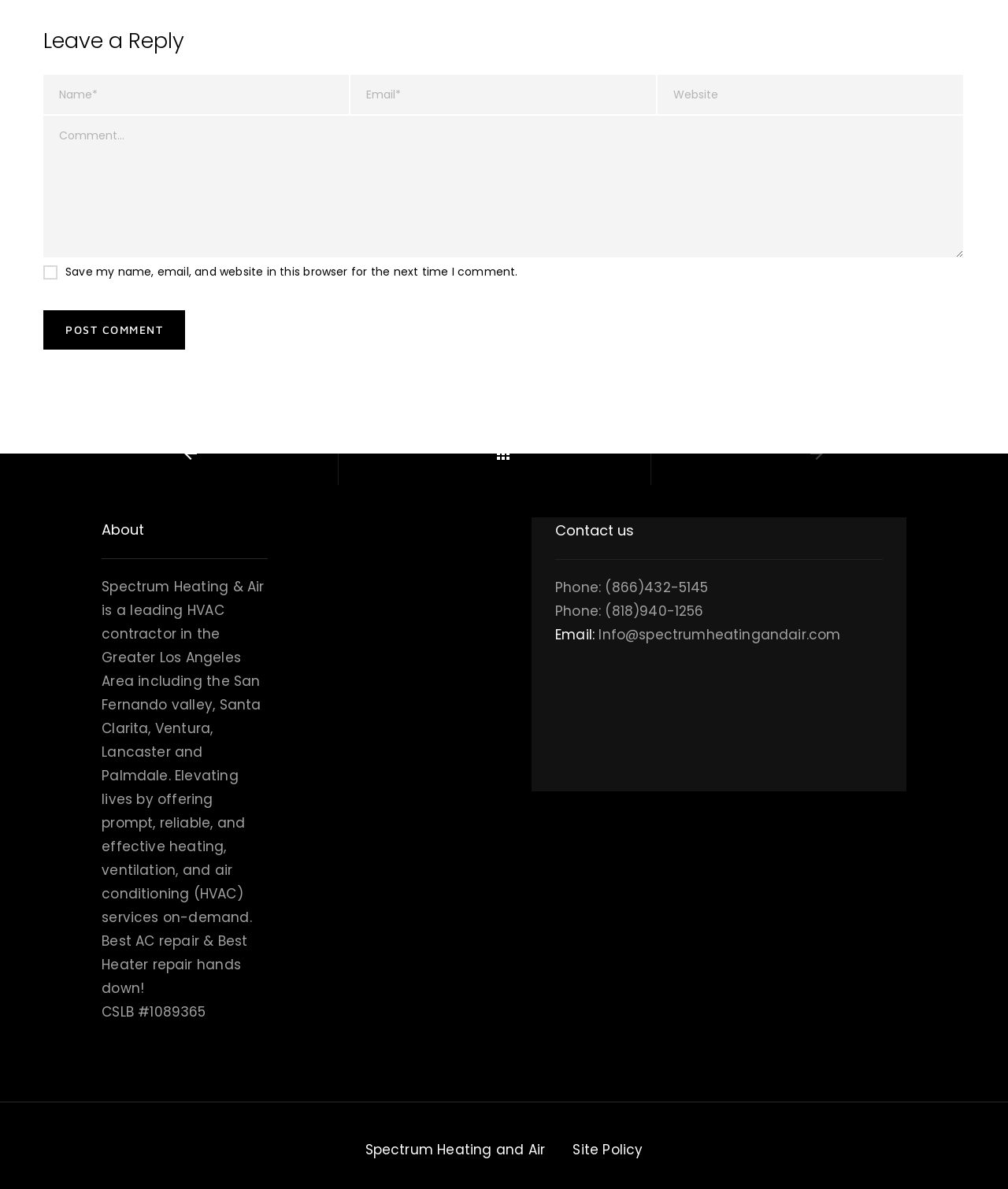Based on the image, provide a detailed response to the question:
What can be saved in the browser?

There is a checkbox on the webpage that says 'Save my name, email, and website in this browser for the next time I comment.' This suggests that if a user checks this box, their name, email, and website will be saved in the browser for future comments.